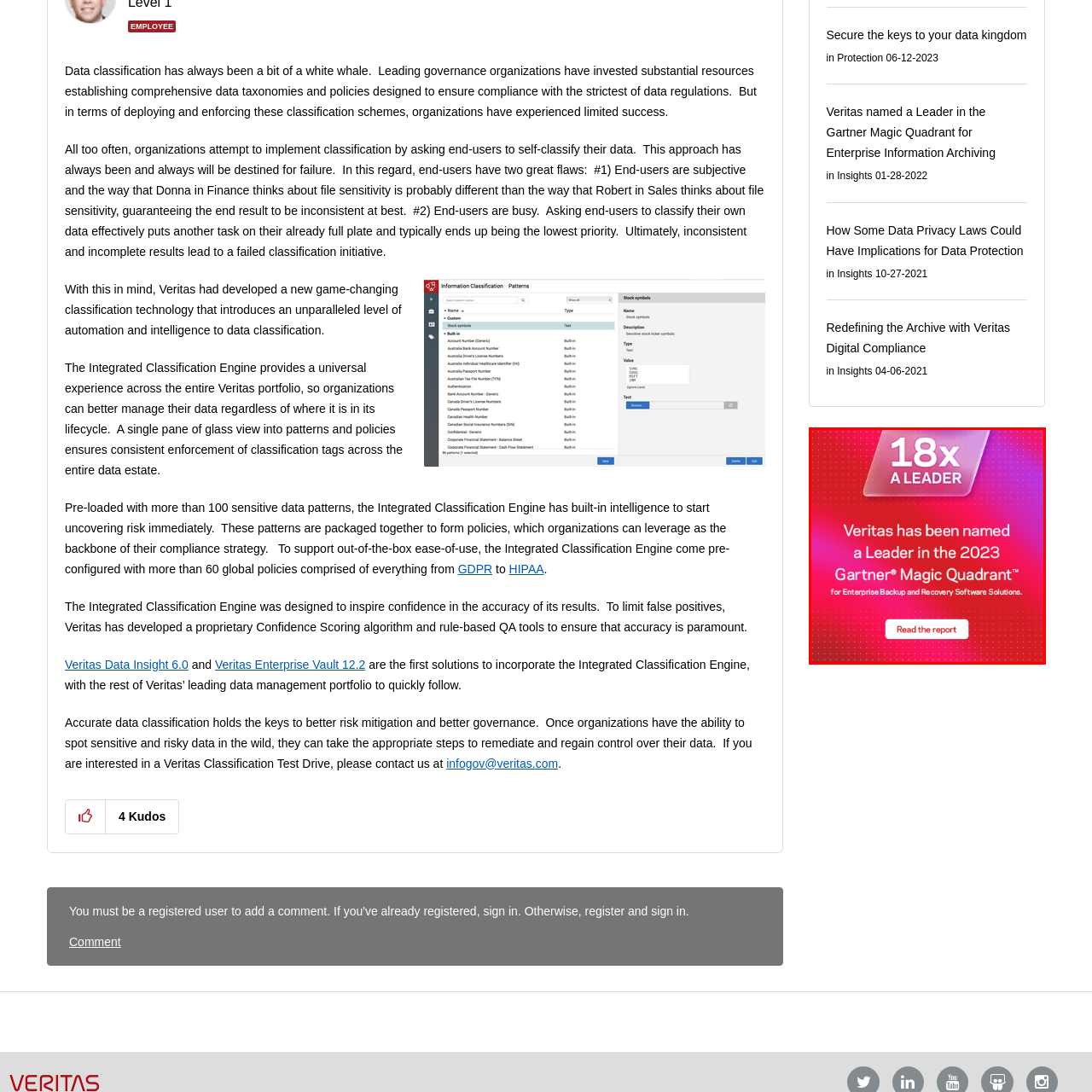Refer to the section enclosed in the red box, What is the main message of the image? Please answer briefly with a single word or phrase.

Veritas is a leader